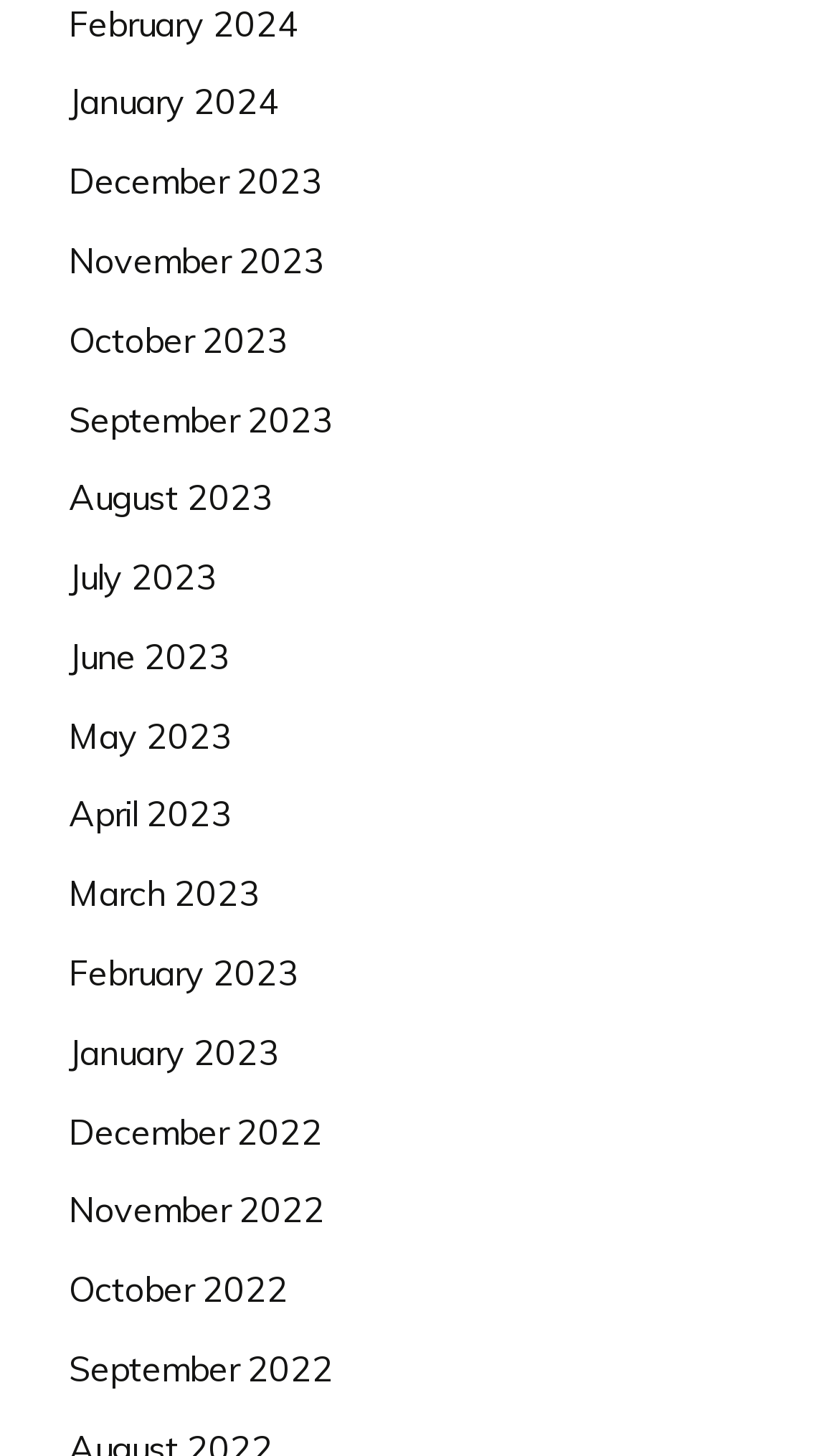Identify the bounding box coordinates for the element you need to click to achieve the following task: "Go to January 2023". The coordinates must be four float values ranging from 0 to 1, formatted as [left, top, right, bottom].

[0.082, 0.708, 0.333, 0.737]